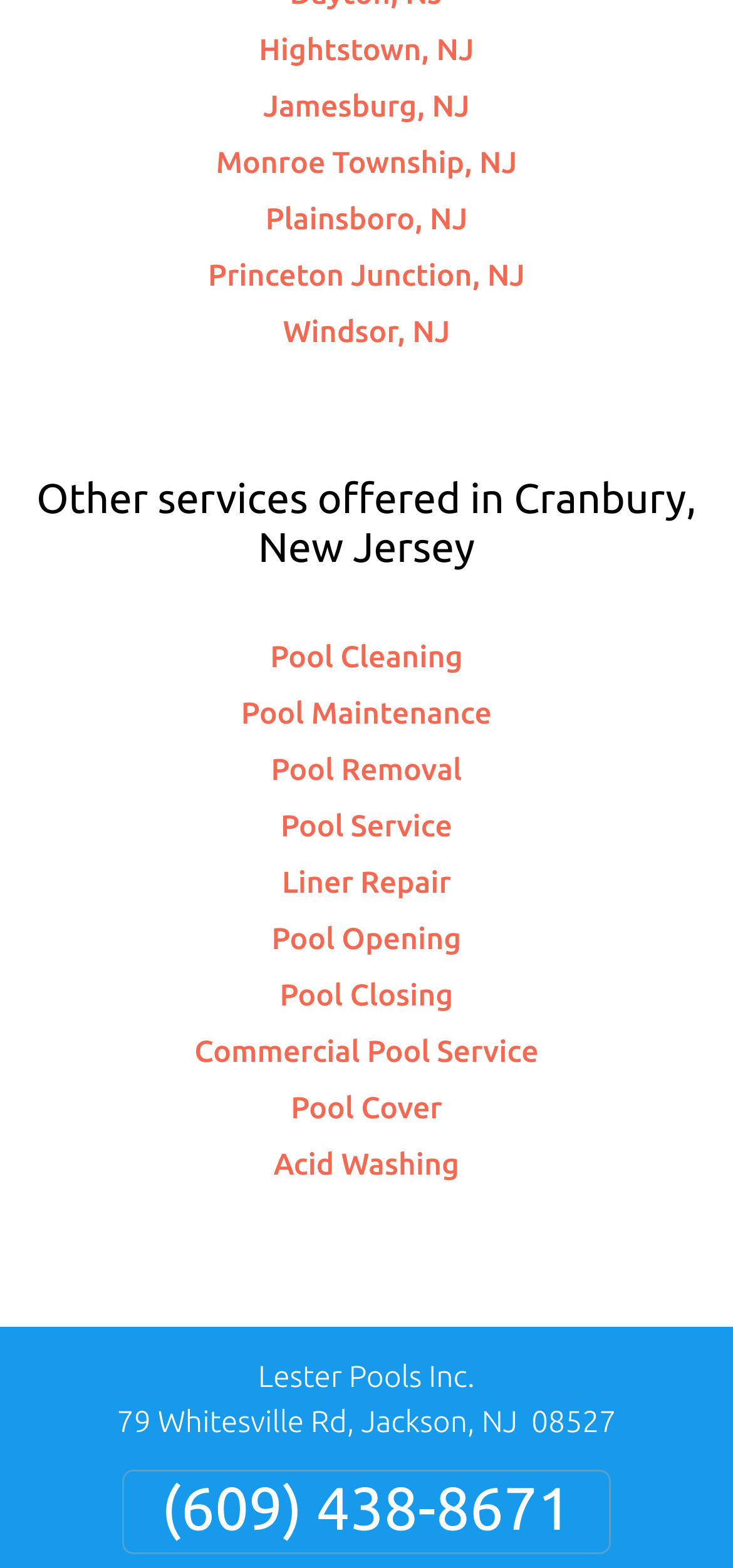What is the phone number of Lester Pools Inc.?
Please give a well-detailed answer to the question.

The webpage contains a link element with the phone number '(609) 438-8671' which is likely the phone number of Lester Pools Inc. since it is mentioned alongside the company name and address.